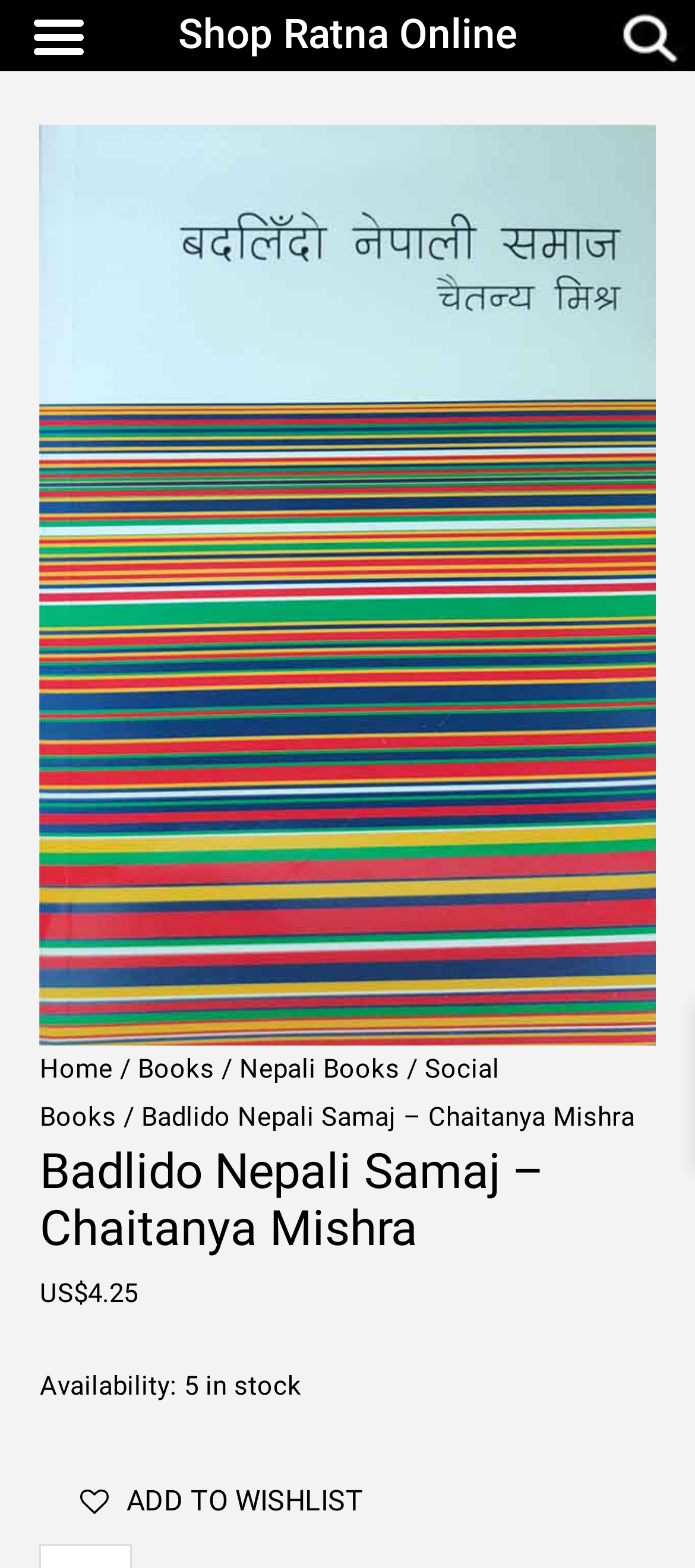What is the category of the book?
Refer to the image and provide a detailed answer to the question.

The category of the book can be found in the link element 'Nepali Books / Social Books' which is a child of the navigation element 'Breadcrumb', indicating that the book belongs to the category of Nepali Books and Social Books.